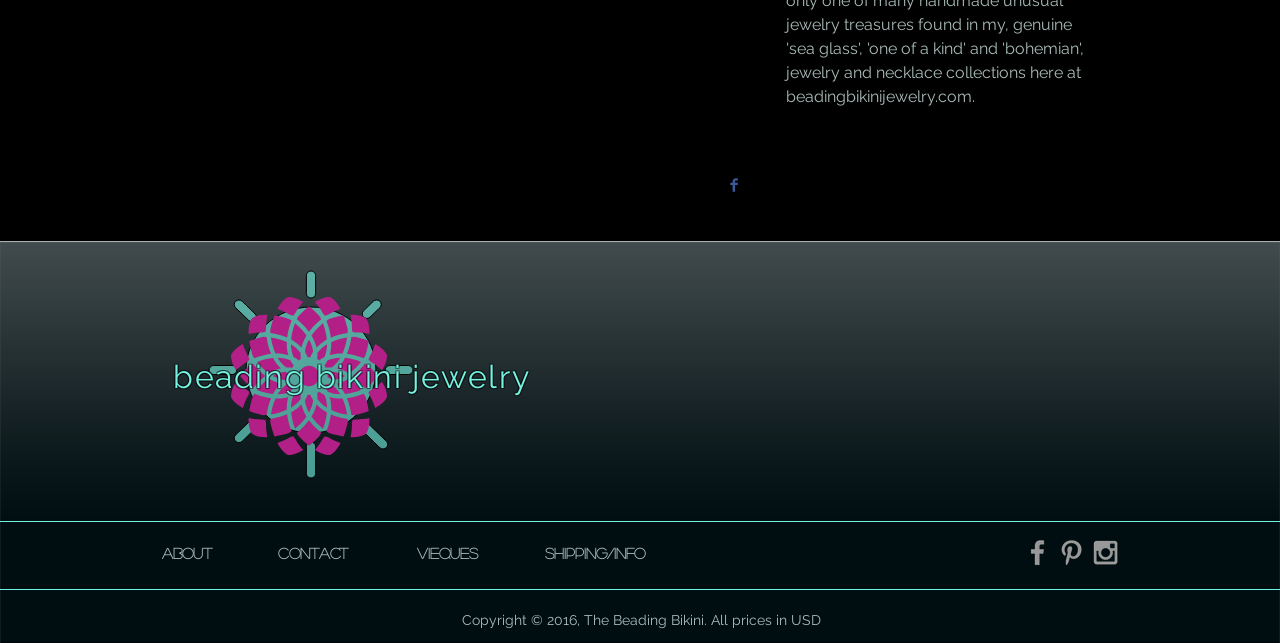How many navigation links are at the bottom of the webpage?
Use the information from the screenshot to give a comprehensive response to the question.

I counted the number of link elements 'About', 'Contact', 'VIeques', and 'shipping/info' at the bottom of the webpage, which indicates that there are four navigation links.